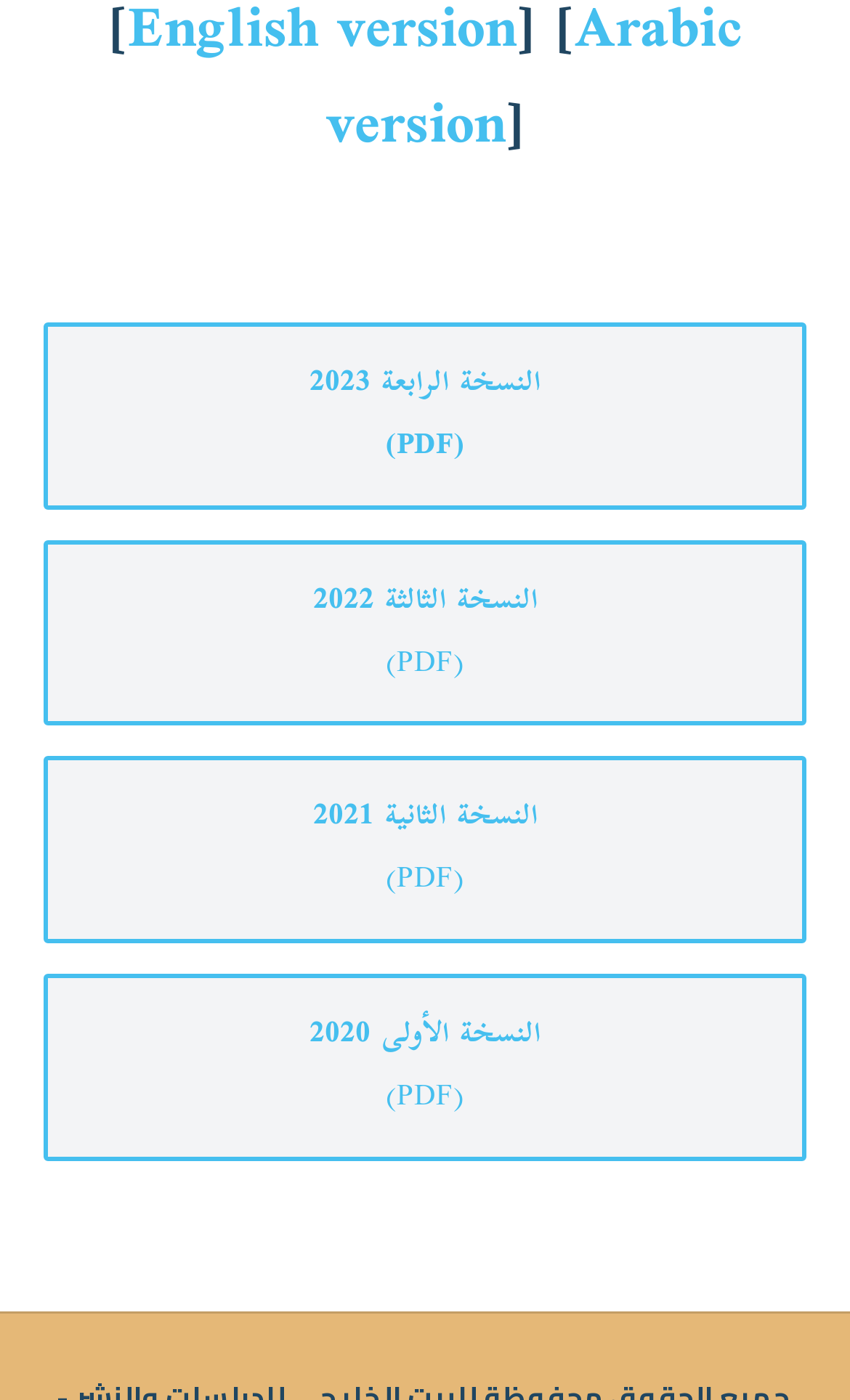Given the element description النسخة الأولى 2020(PDF), identify the bounding box coordinates for the UI element on the webpage screenshot. The format should be (top-left x, top-left y, bottom-right x, bottom-right y), with values between 0 and 1.

[0.051, 0.695, 0.949, 0.829]